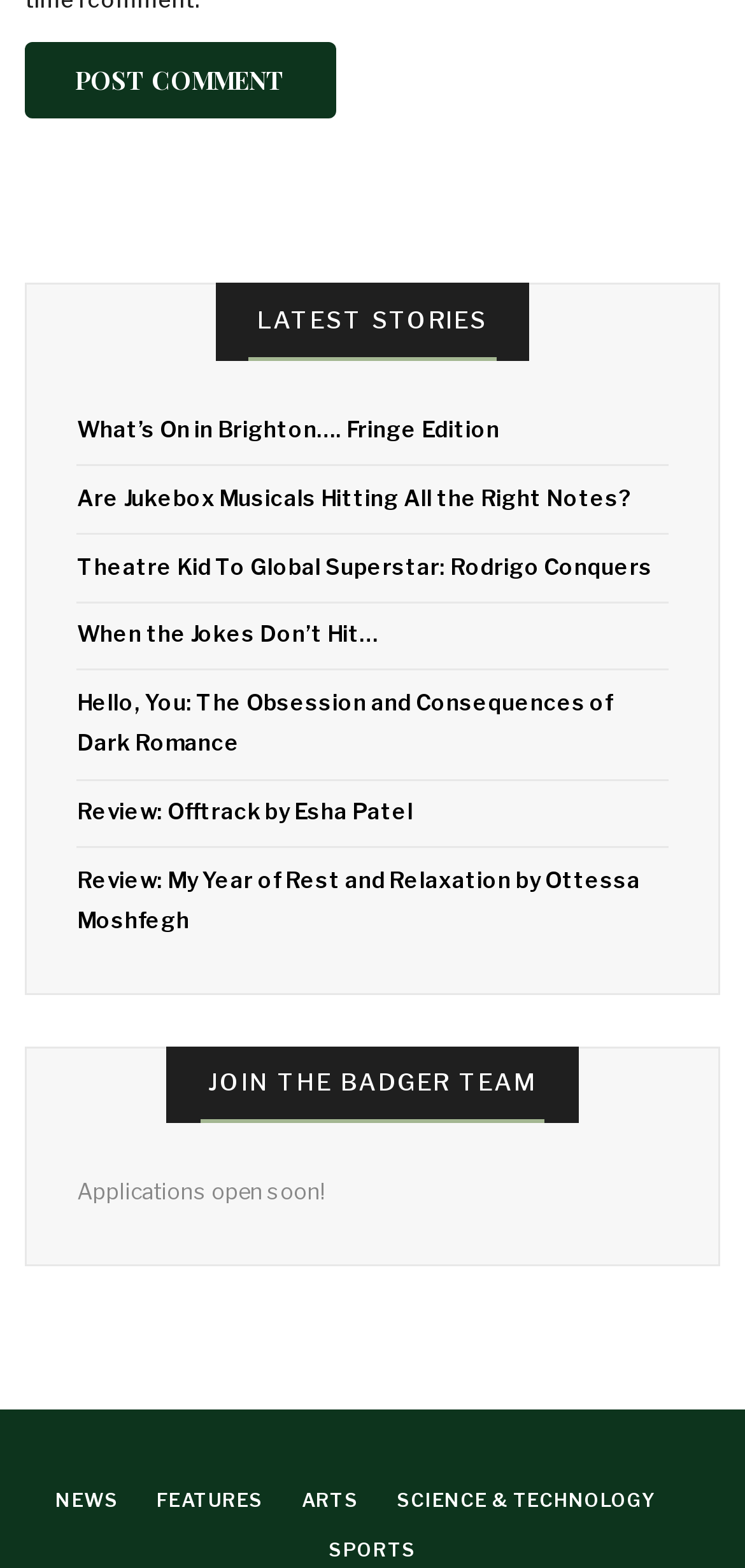Provide the bounding box coordinates for the area that should be clicked to complete the instruction: "read the latest story 'What’s On in Brighton…. Fringe Edition'".

[0.104, 0.266, 0.671, 0.283]